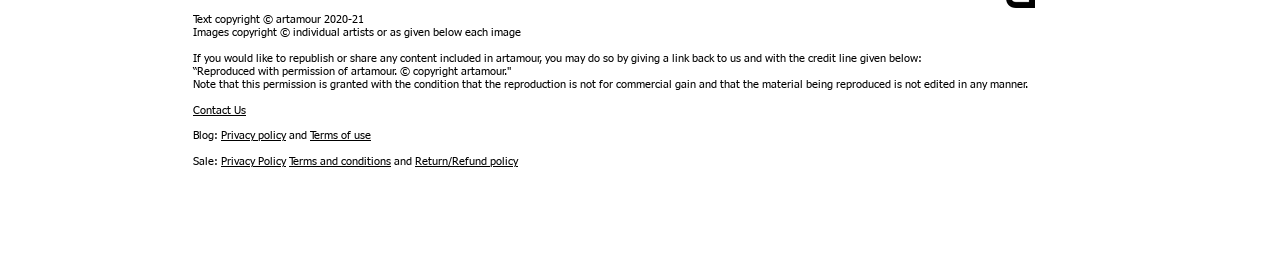Respond to the following question using a concise word or phrase: 
What is the link below 'Blog:'?

Privacy policy